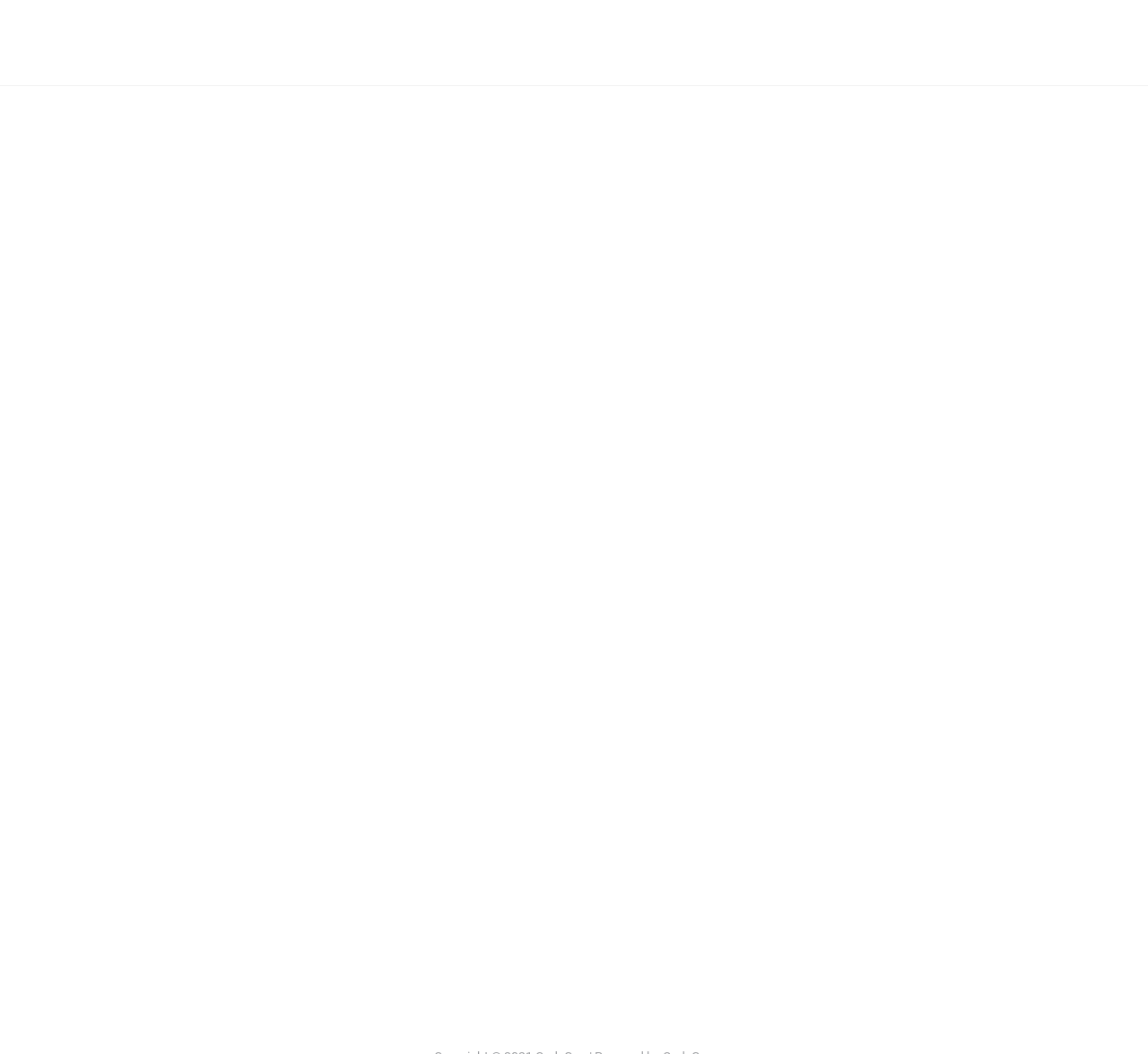Identify the bounding box coordinates for the UI element described as: "value="Send Message"". The coordinates should be provided as four floats between 0 and 1: [left, top, right, bottom].

[0.066, 0.856, 0.266, 0.902]